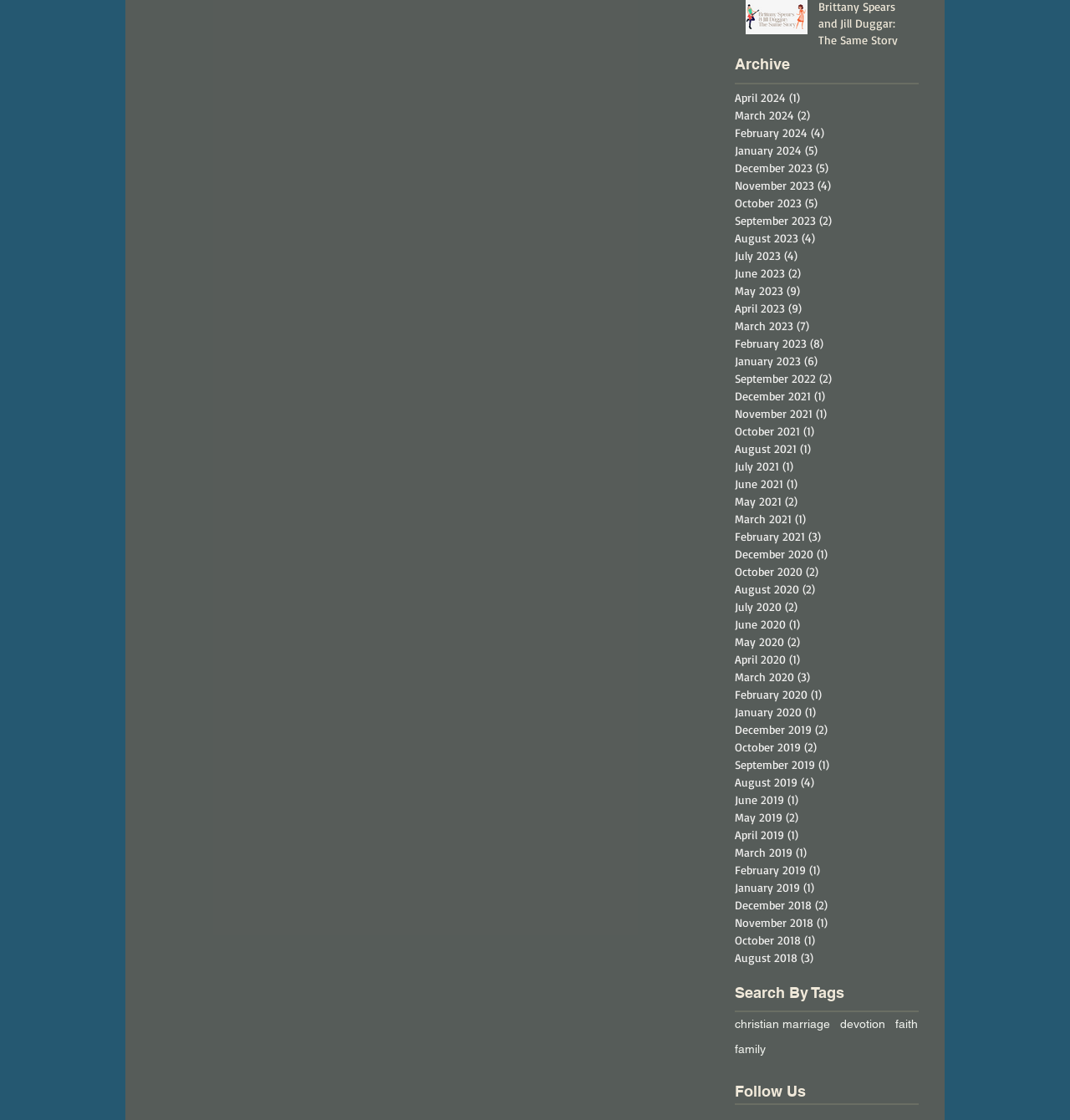Pinpoint the bounding box coordinates of the area that must be clicked to complete this instruction: "Follow us".

[0.687, 0.965, 0.859, 0.984]